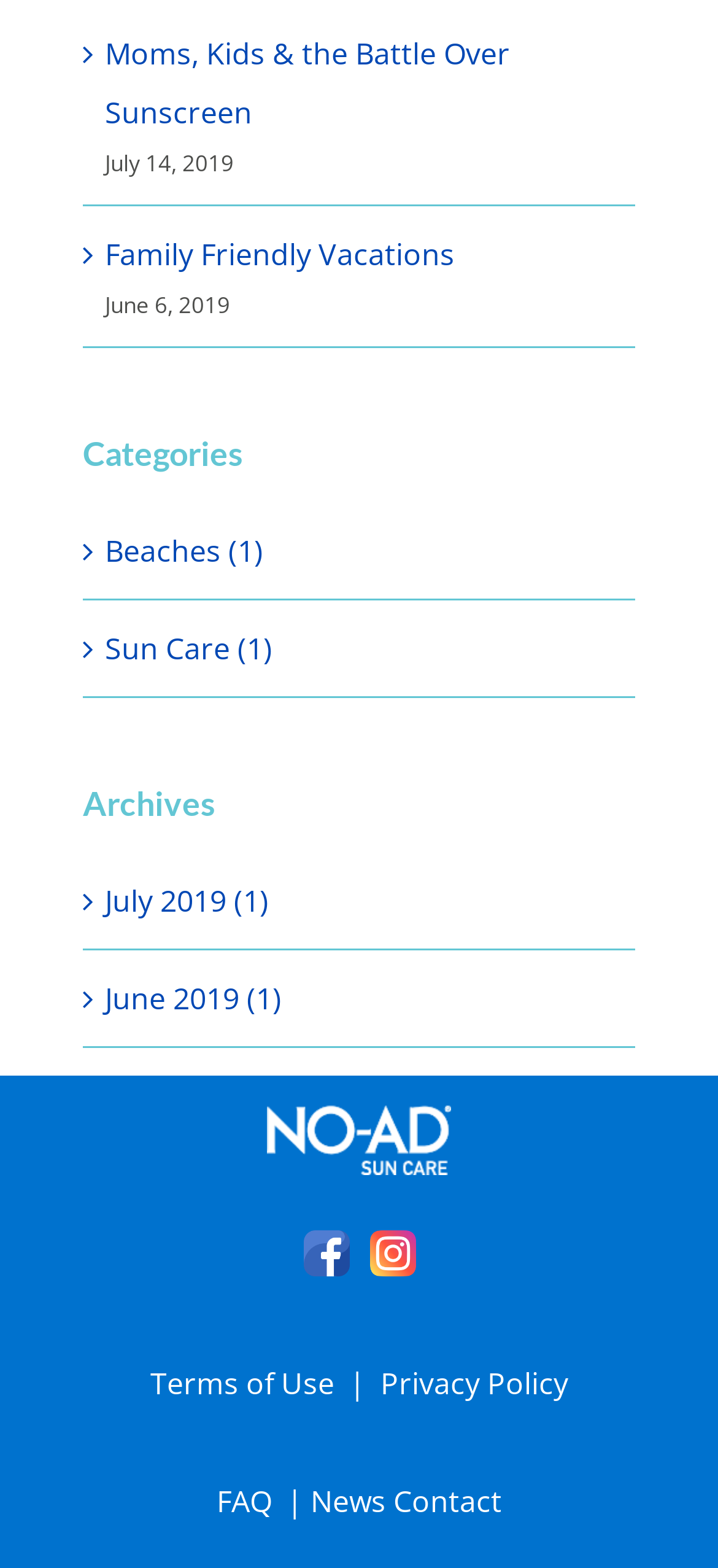Determine the bounding box coordinates of the clickable region to follow the instruction: "View July 2019 archives".

[0.146, 0.562, 0.374, 0.588]